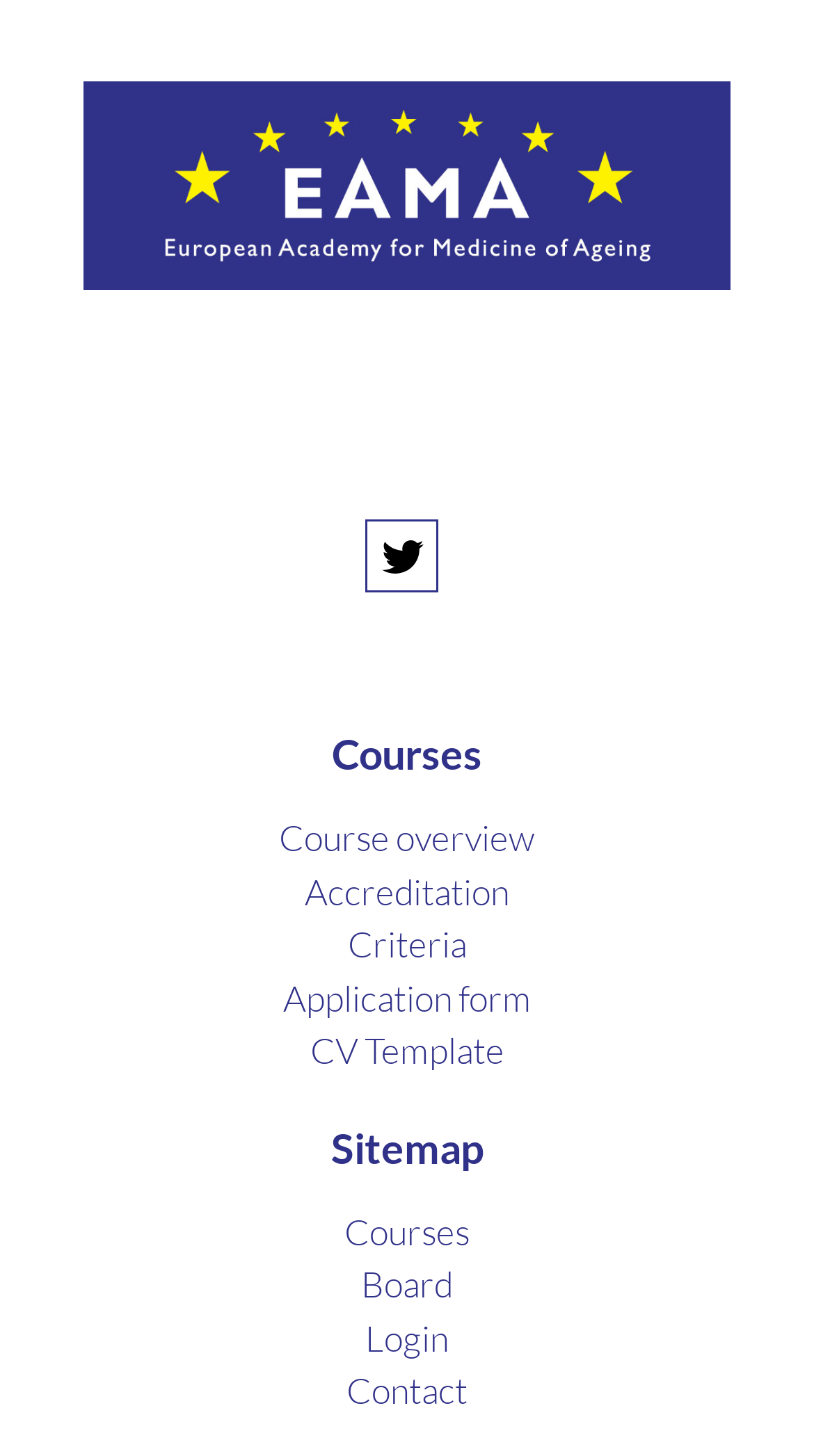Extract the bounding box coordinates of the UI element described: "Contact". Provide the coordinates in the format [left, top, right, bottom] with values ranging from 0 to 1.

[0.423, 0.937, 0.577, 0.973]